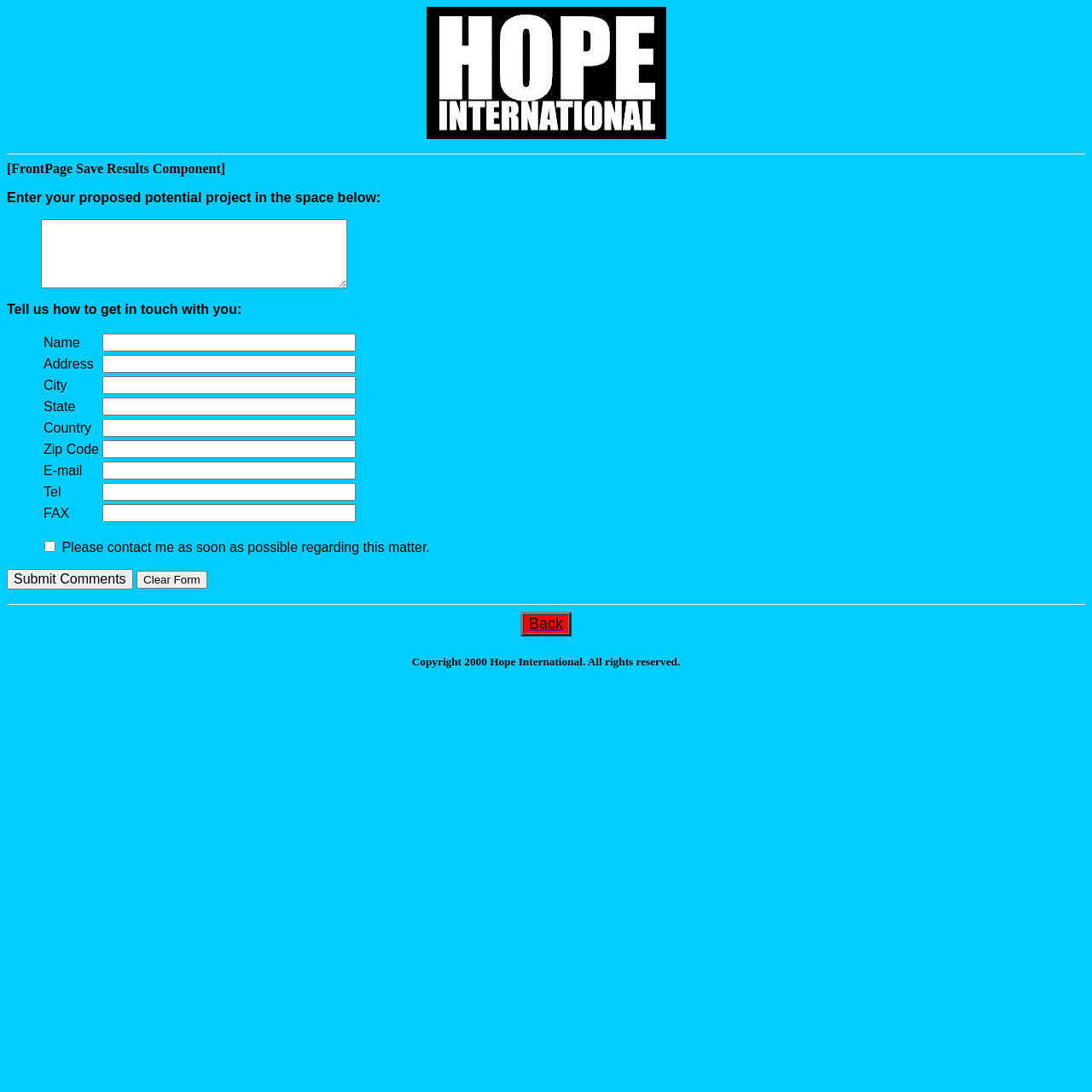Is the checkbox for 'Please contact me as soon as possible' checked by default?
Using the image as a reference, answer with just one word or a short phrase.

No